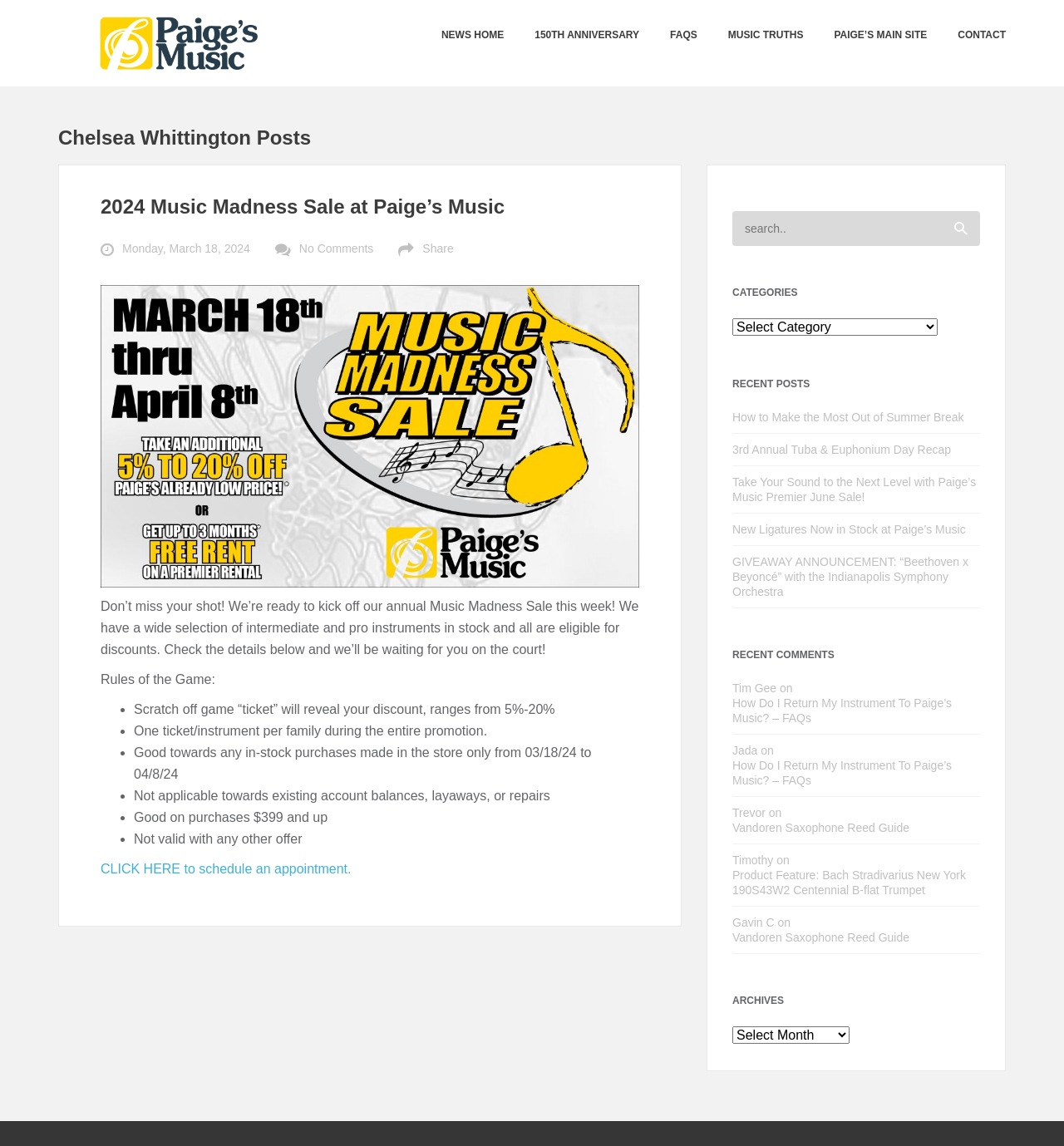Determine the bounding box coordinates of the area to click in order to meet this instruction: "Read 2024 Music Madness Sale at Paige’s Music".

[0.095, 0.172, 0.601, 0.189]